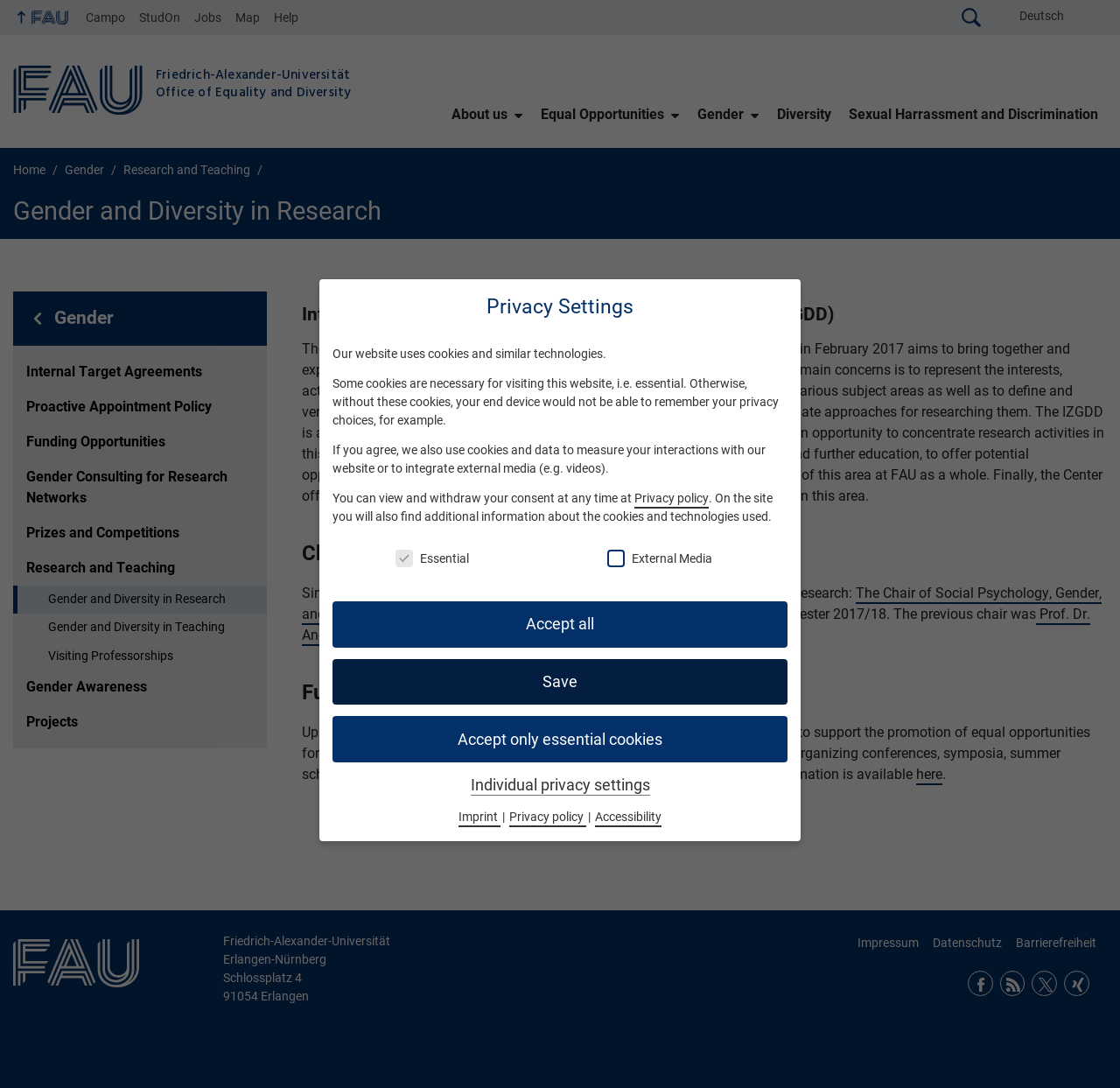Find the bounding box coordinates of the clickable region needed to perform the following instruction: "Search the website". The coordinates should be provided as four float numbers between 0 and 1, i.e., [left, top, right, bottom].

[0.84, 0.004, 0.879, 0.035]